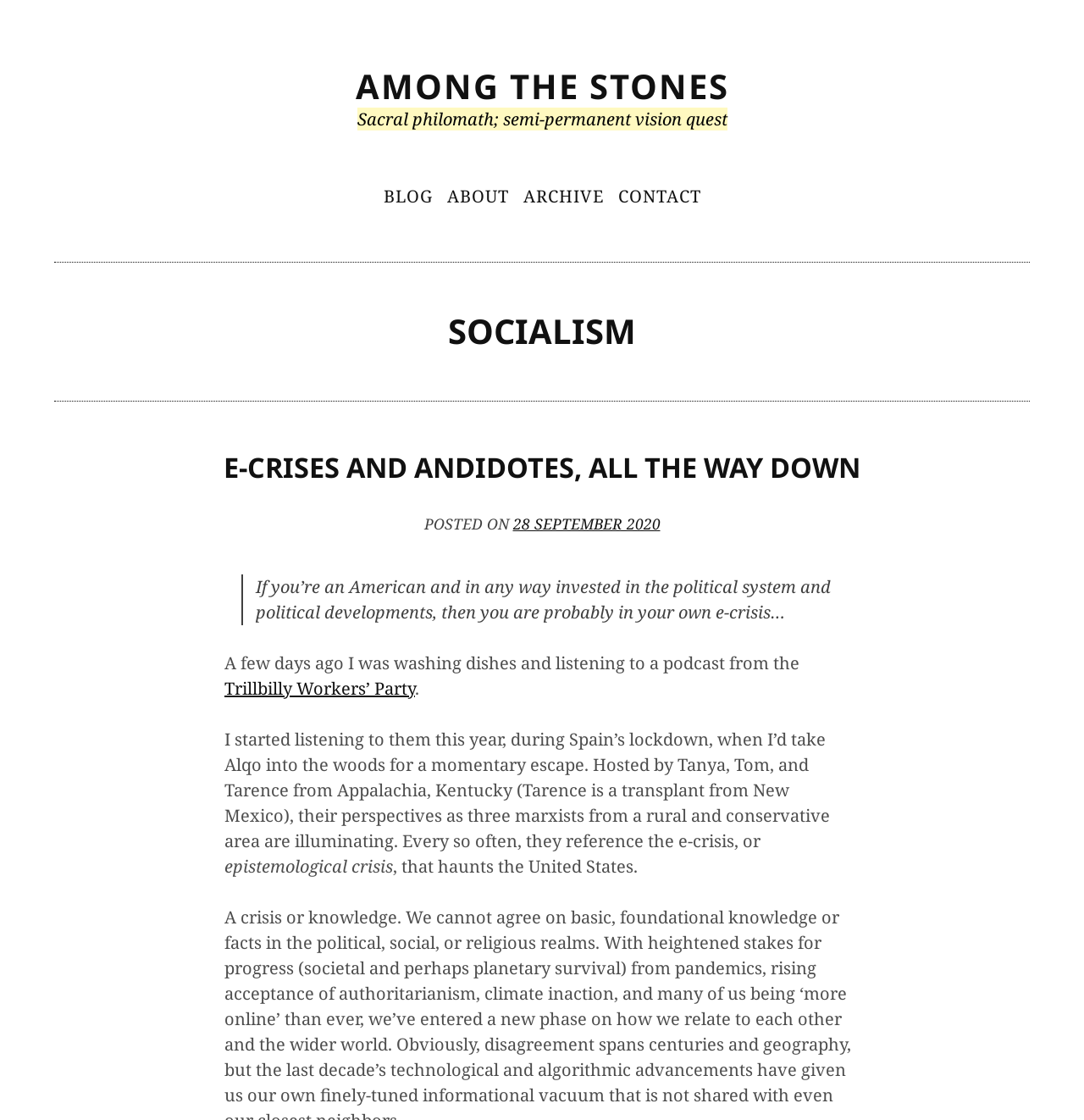Locate the bounding box coordinates of the clickable area to execute the instruction: "Learn more about 'Trillbilly Workers’ Party'". Provide the coordinates as four float numbers between 0 and 1, represented as [left, top, right, bottom].

[0.207, 0.604, 0.383, 0.625]